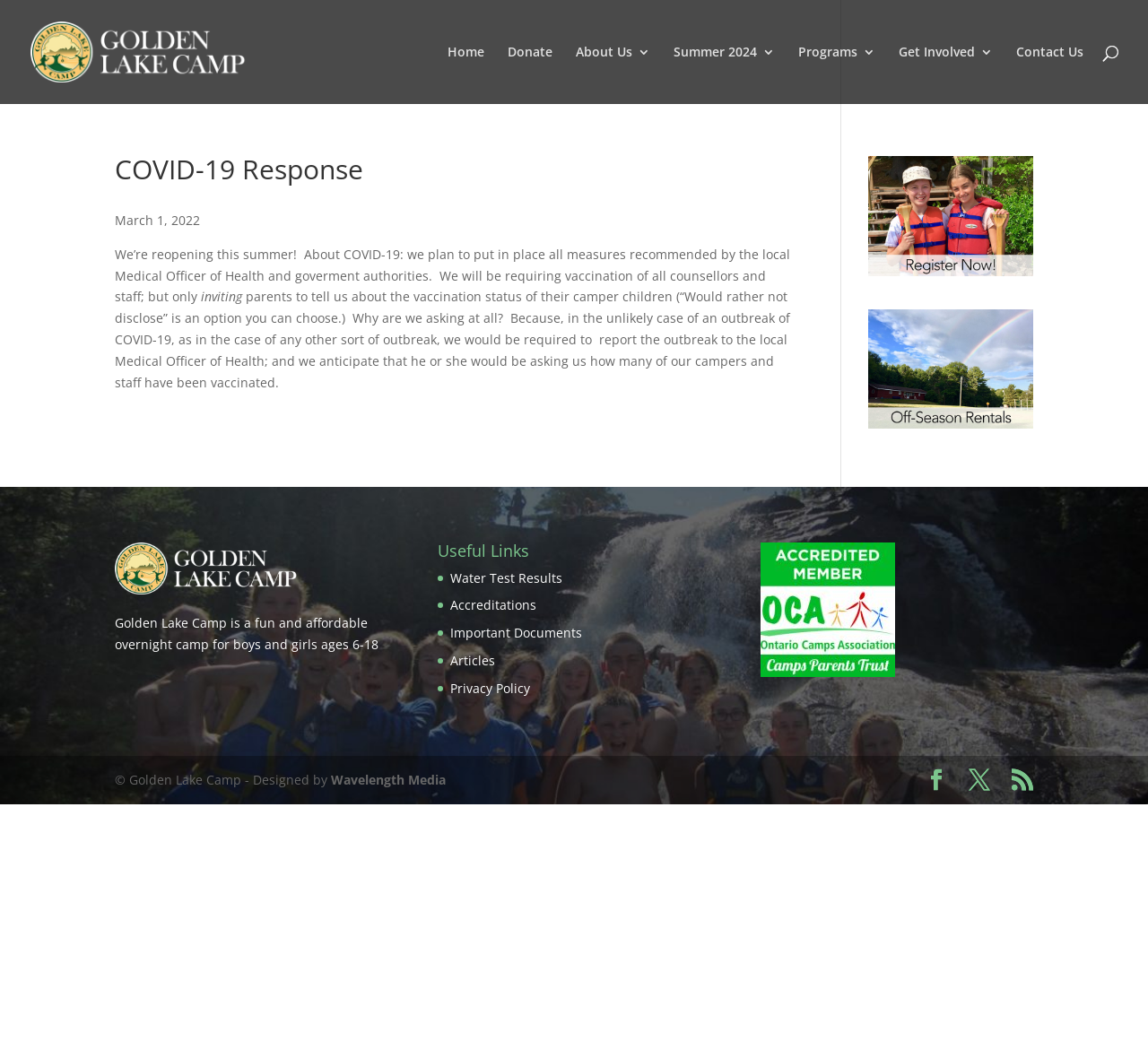Please determine the bounding box coordinates for the element with the description: "Important Documents".

[0.392, 0.594, 0.507, 0.611]